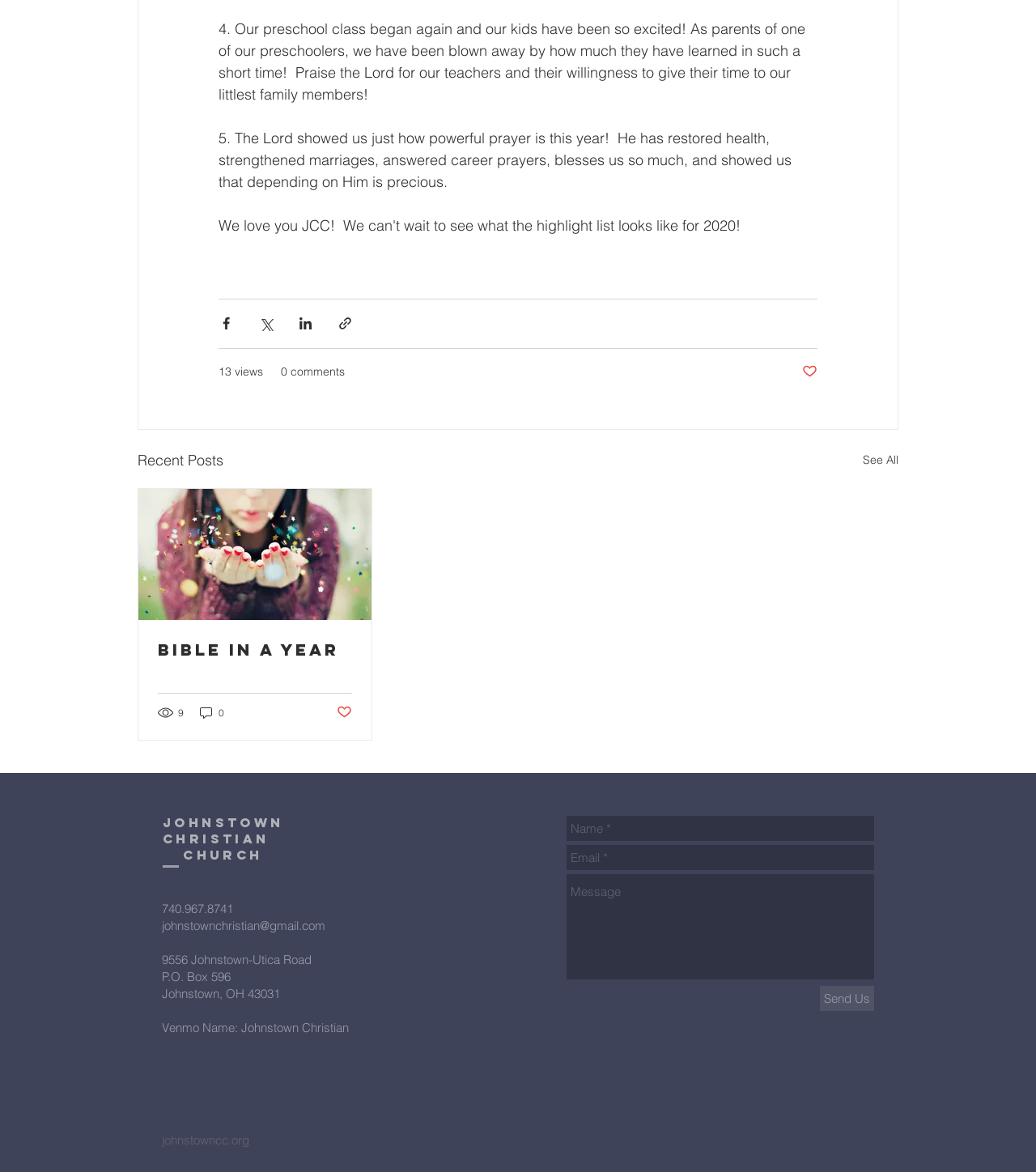Identify the bounding box coordinates of the clickable section necessary to follow the following instruction: "View recent posts". The coordinates should be presented as four float numbers from 0 to 1, i.e., [left, top, right, bottom].

[0.133, 0.382, 0.216, 0.402]